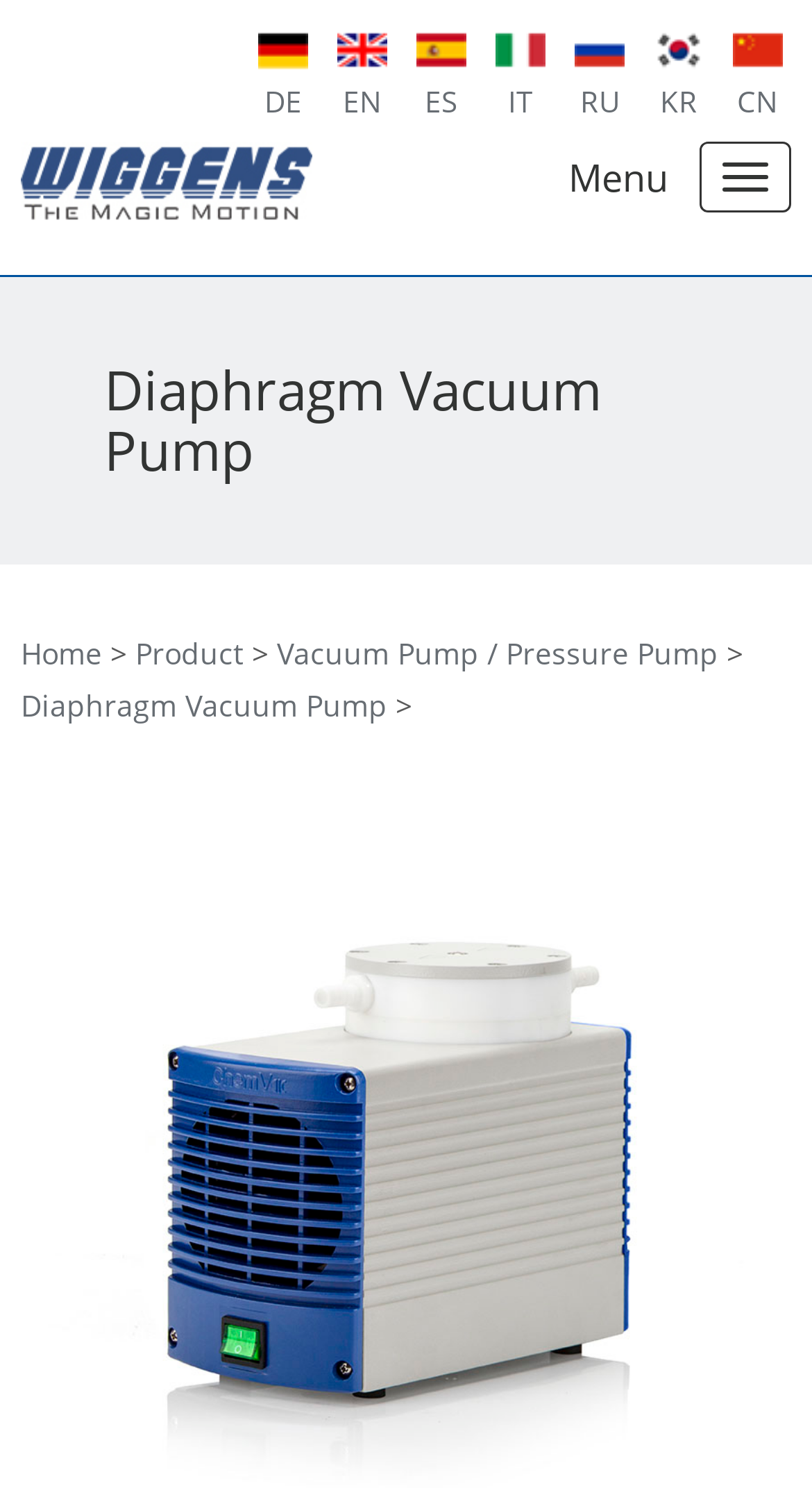Pinpoint the bounding box coordinates of the clickable element needed to complete the instruction: "Select English language". The coordinates should be provided as four float numbers between 0 and 1: [left, top, right, bottom].

[0.415, 0.018, 0.477, 0.082]